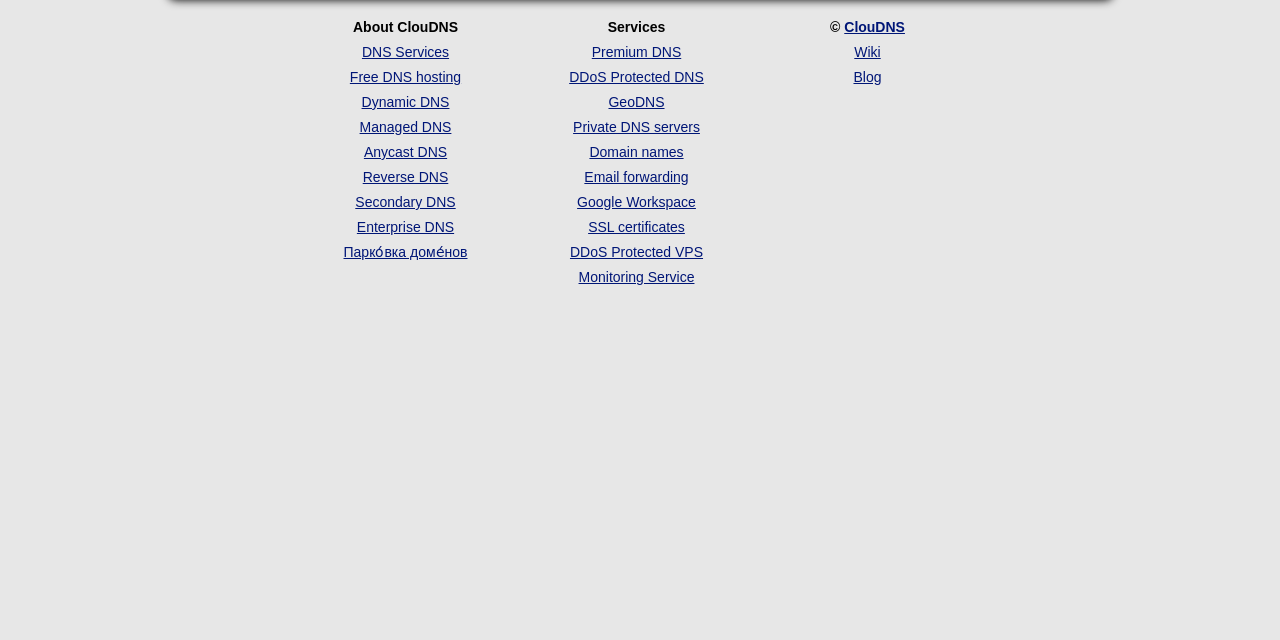Identify the bounding box coordinates for the UI element described as: "Wiki". The coordinates should be provided as four floats between 0 and 1: [left, top, right, bottom].

[0.667, 0.069, 0.688, 0.094]